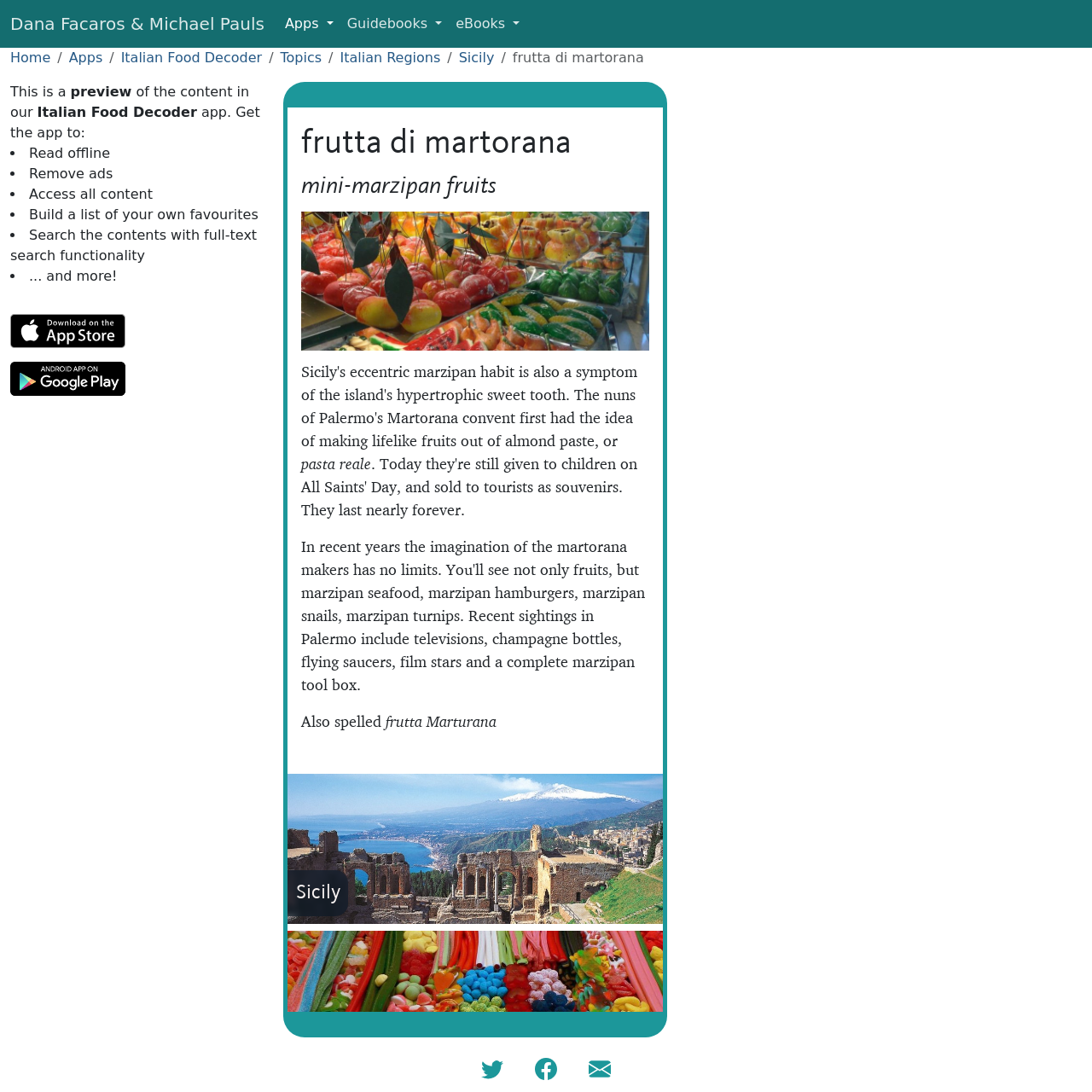From the given element description: "Guidebooks", find the bounding box for the UI element. Provide the coordinates as four float numbers between 0 and 1, in the order [left, top, right, bottom].

[0.311, 0.006, 0.411, 0.038]